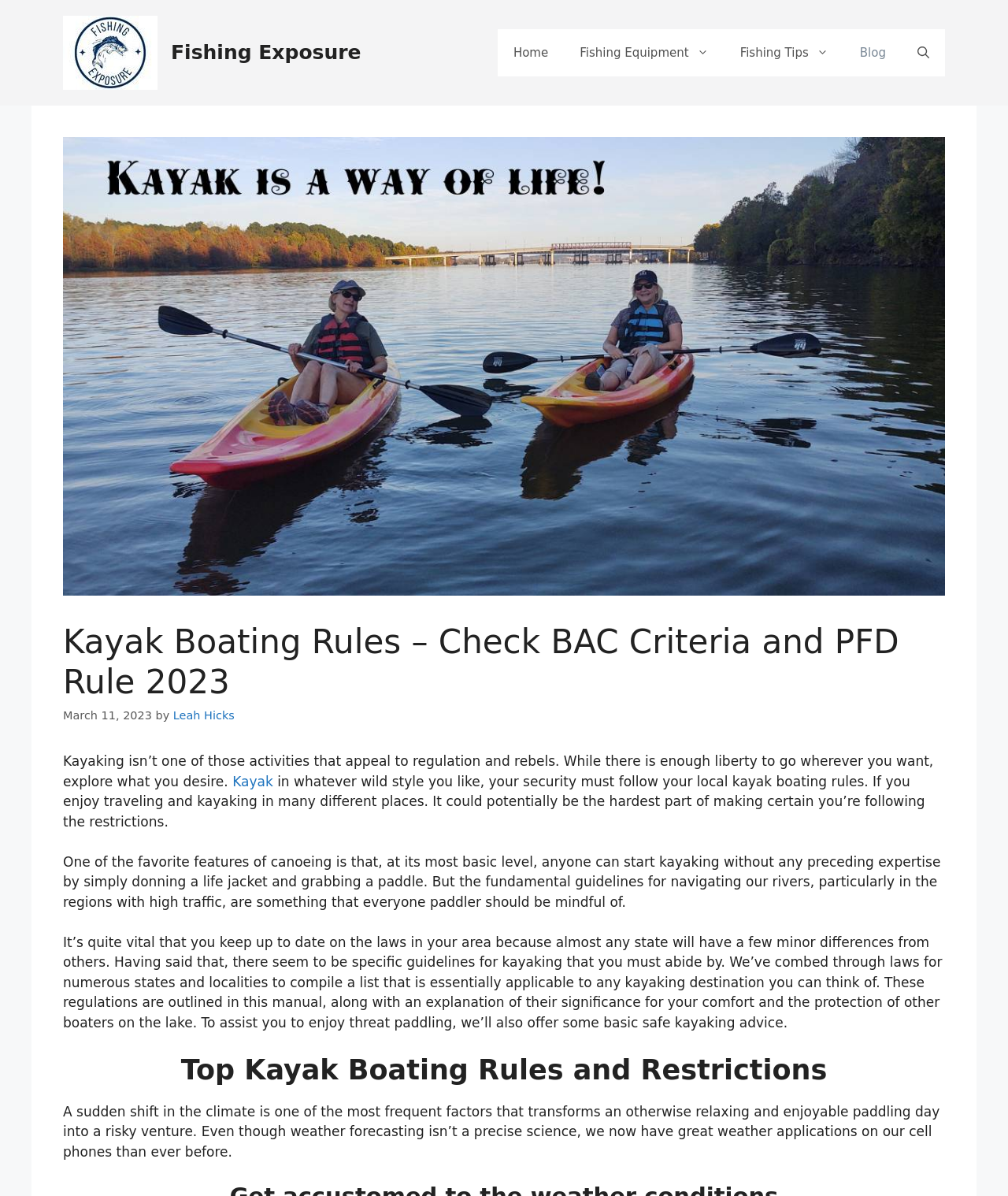Identify and provide the main heading of the webpage.

Kayak Boating Rules – Check BAC Criteria and PFD Rule 2023